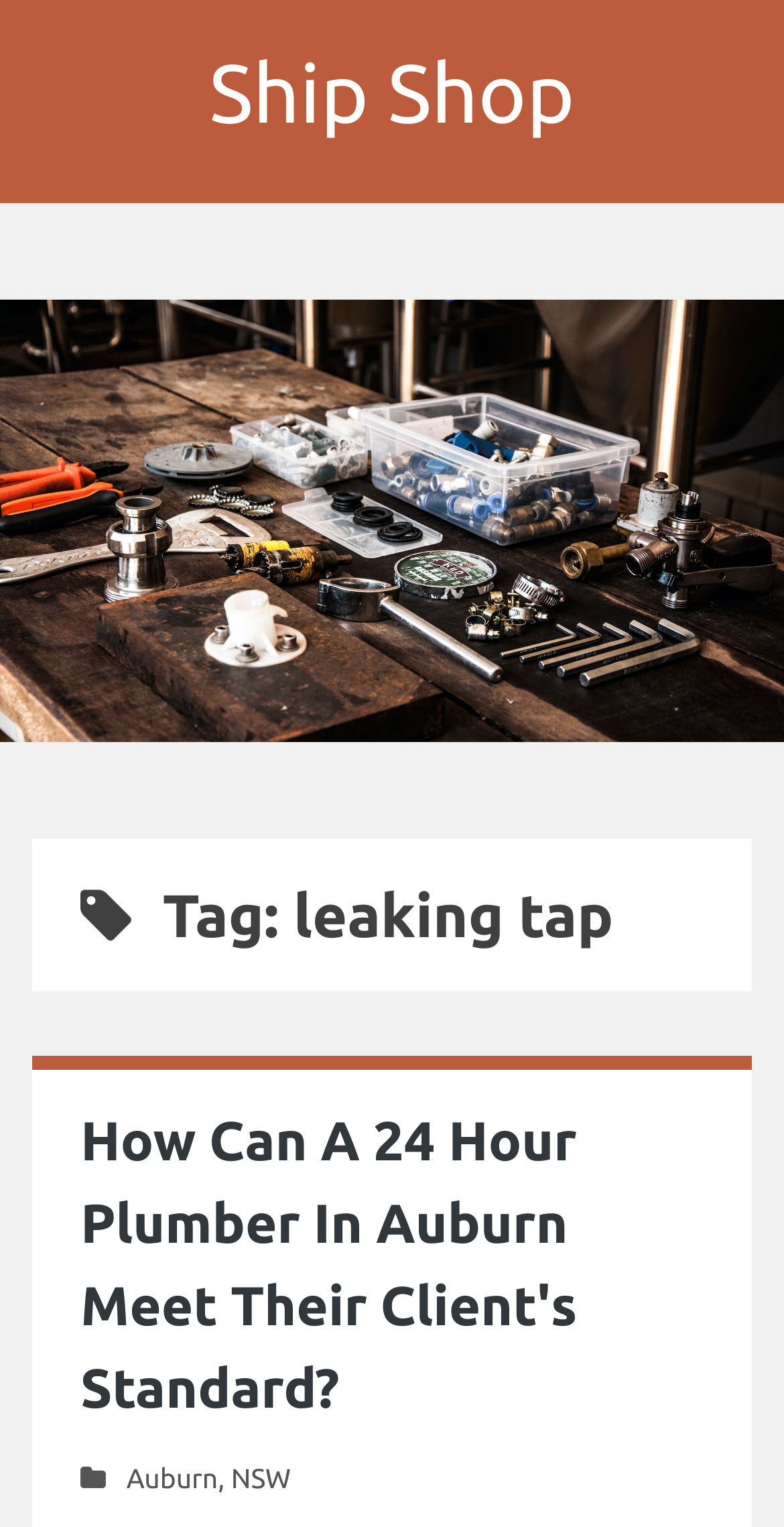Please reply with a single word or brief phrase to the question: 
What is the topic of the webpage?

leaking tap